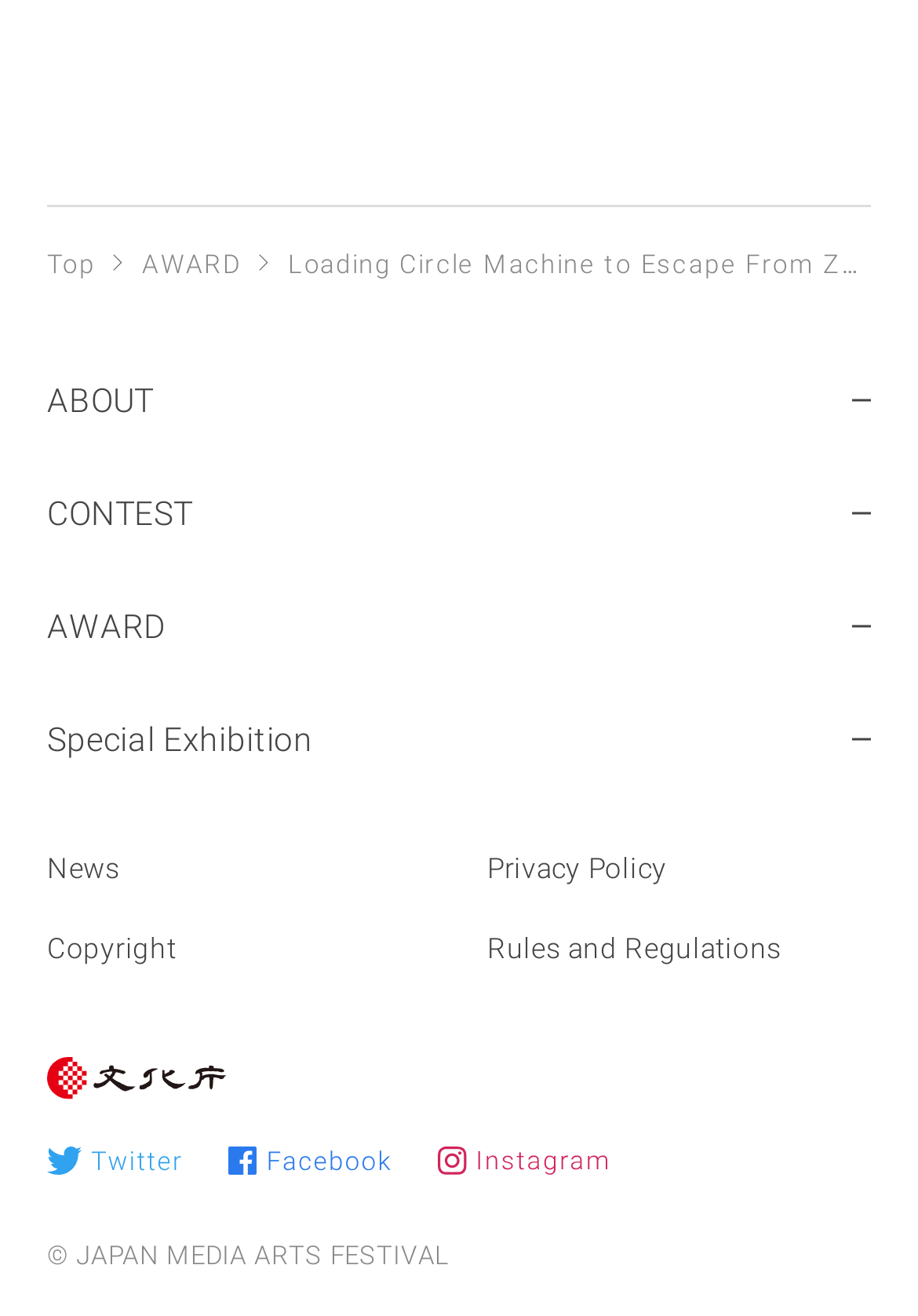Determine the bounding box coordinates of the clickable area required to perform the following instruction: "Click on Art Division". The coordinates should be represented as four float numbers between 0 and 1: [left, top, right, bottom].

[0.051, 0.002, 0.949, 0.097]